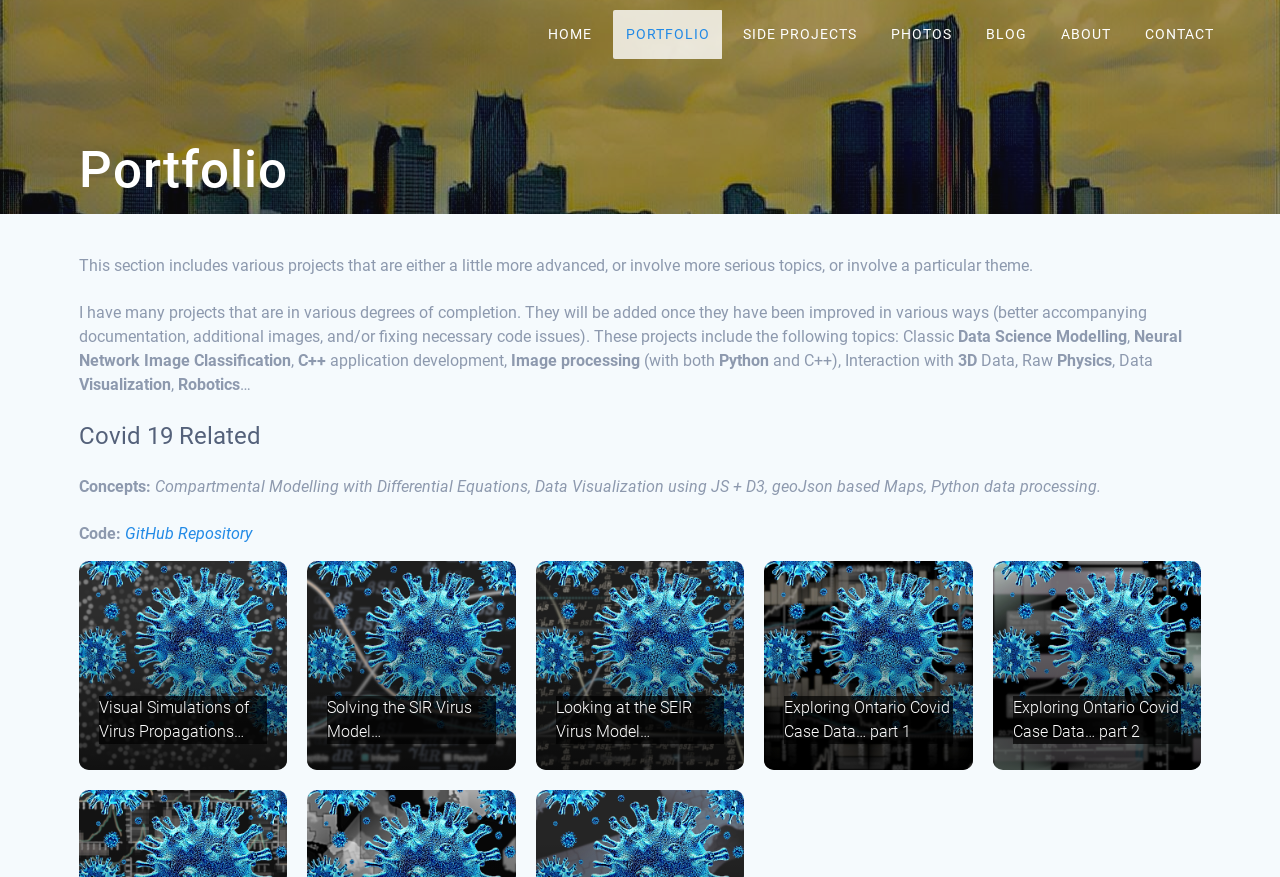Given the element description Blog, predict the bounding box coordinates for the UI element in the webpage screenshot. The format should be (top-left x, top-left y, bottom-right x, bottom-right y), and the values should be between 0 and 1.

[0.76, 0.011, 0.813, 0.067]